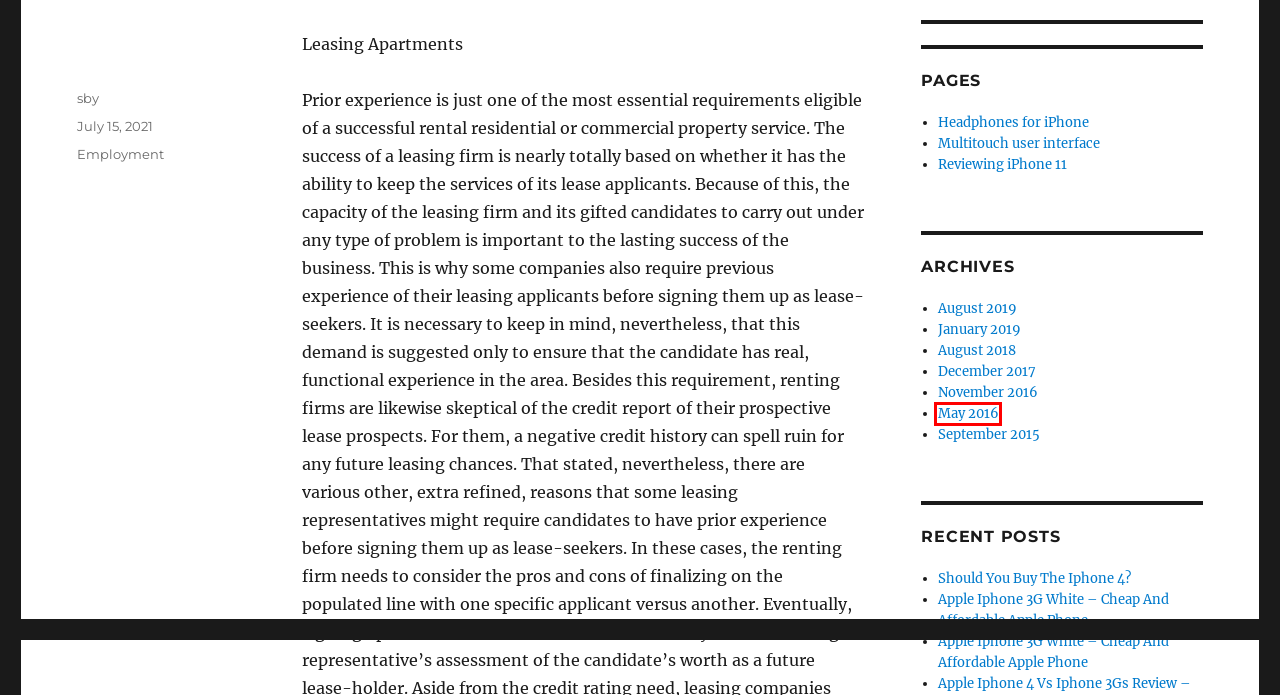Review the screenshot of a webpage that includes a red bounding box. Choose the most suitable webpage description that matches the new webpage after clicking the element within the red bounding box. Here are the candidates:
A. November 2016 – Headphones for iPhone
B. August 2018 – Headphones for iPhone
C. Apple Iphone 3G White – Cheap And Affordable Apple Phone – Headphones for iPhone
D. January 2019 – Headphones for iPhone
E. May 2016 – Headphones for iPhone
F. Multitouch user interface – Headphones for iPhone
G. Should You Buy The Iphone 4? – Headphones for iPhone
H. Employment – Headphones for iPhone

E